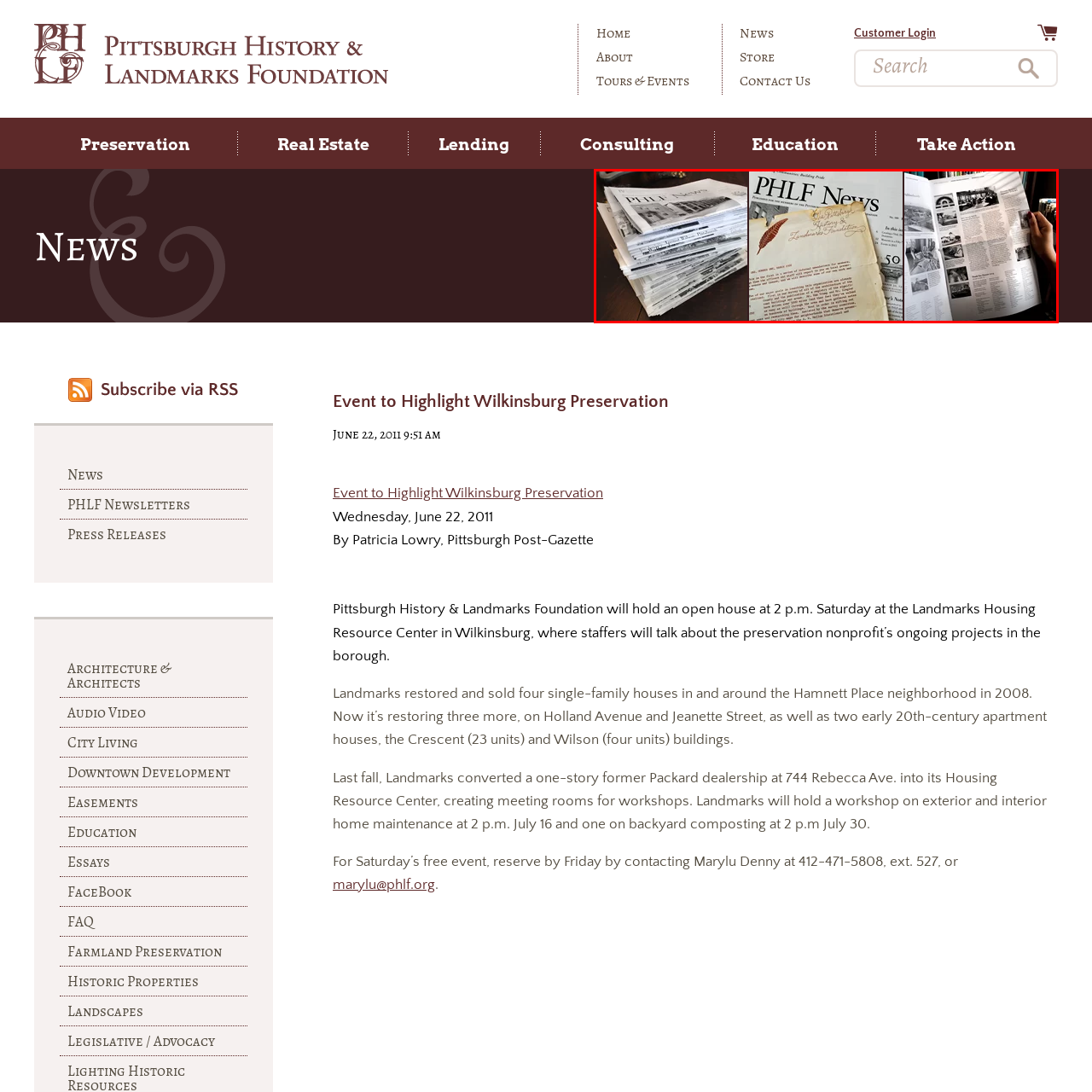What is the central piece adorned with?  
Look closely at the image marked by the red border and give a detailed response rooted in the visual details found within the image.

The central piece in the image is a vintage letter, and according to the caption, it is 'elegantly adorned with a decorative feather'. This decorative element is likely a symbol of the foundation's heritage and historical significance.